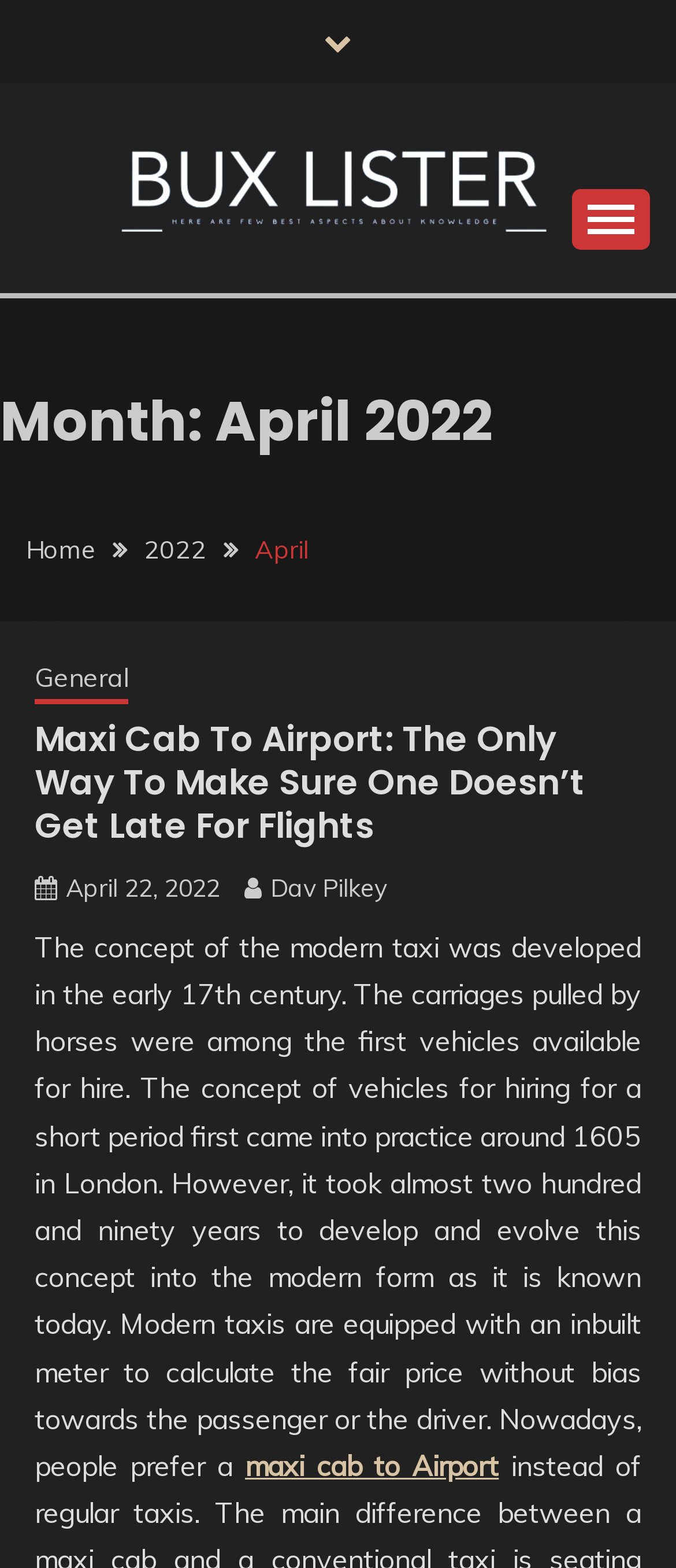How many links are in the breadcrumbs navigation?
Analyze the image and deliver a detailed answer to the question.

The answer can be found by counting the number of links in the breadcrumbs navigation, which are 'Home', '2022', 'April', and 'General'.